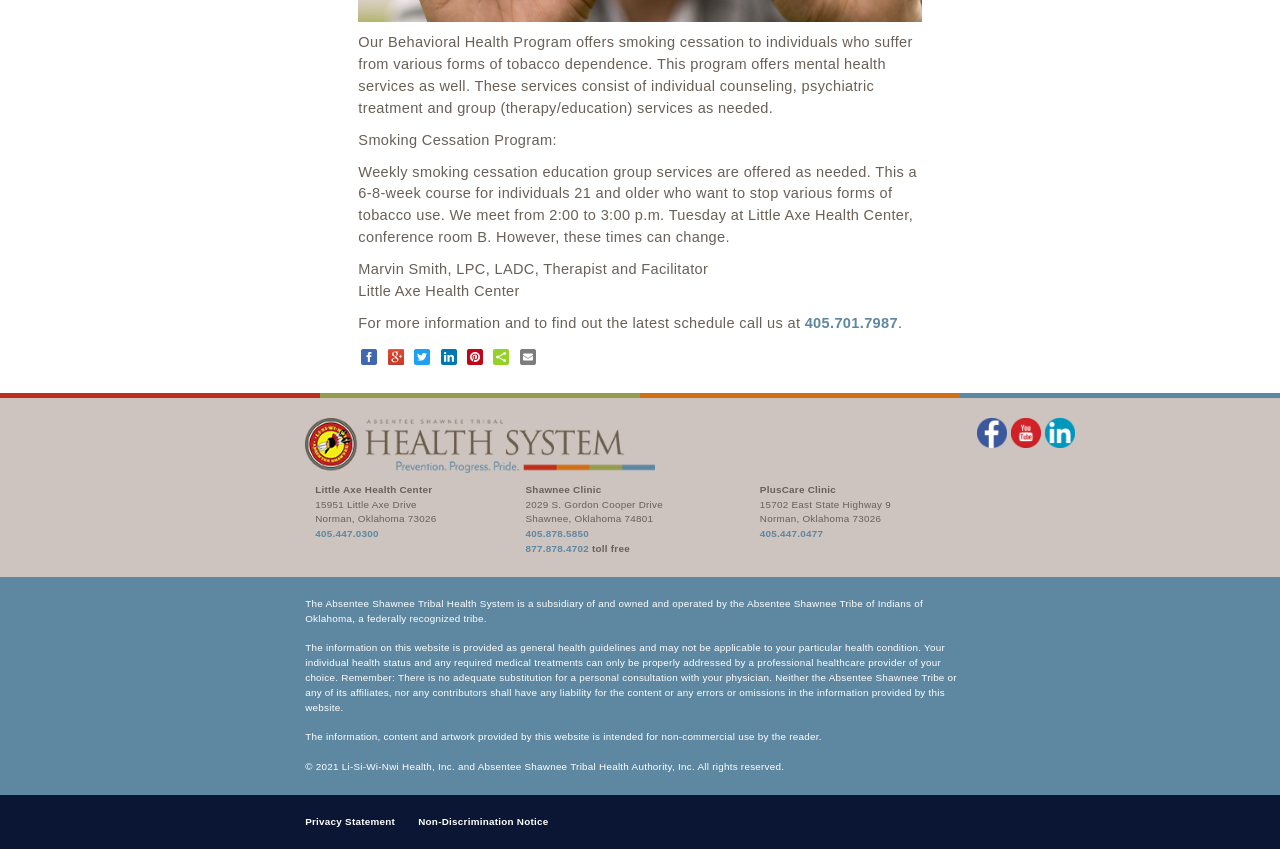Can you find the bounding box coordinates for the UI element given this description: "405.878.5850"? Provide the coordinates as four float numbers between 0 and 1: [left, top, right, bottom].

[0.411, 0.622, 0.46, 0.635]